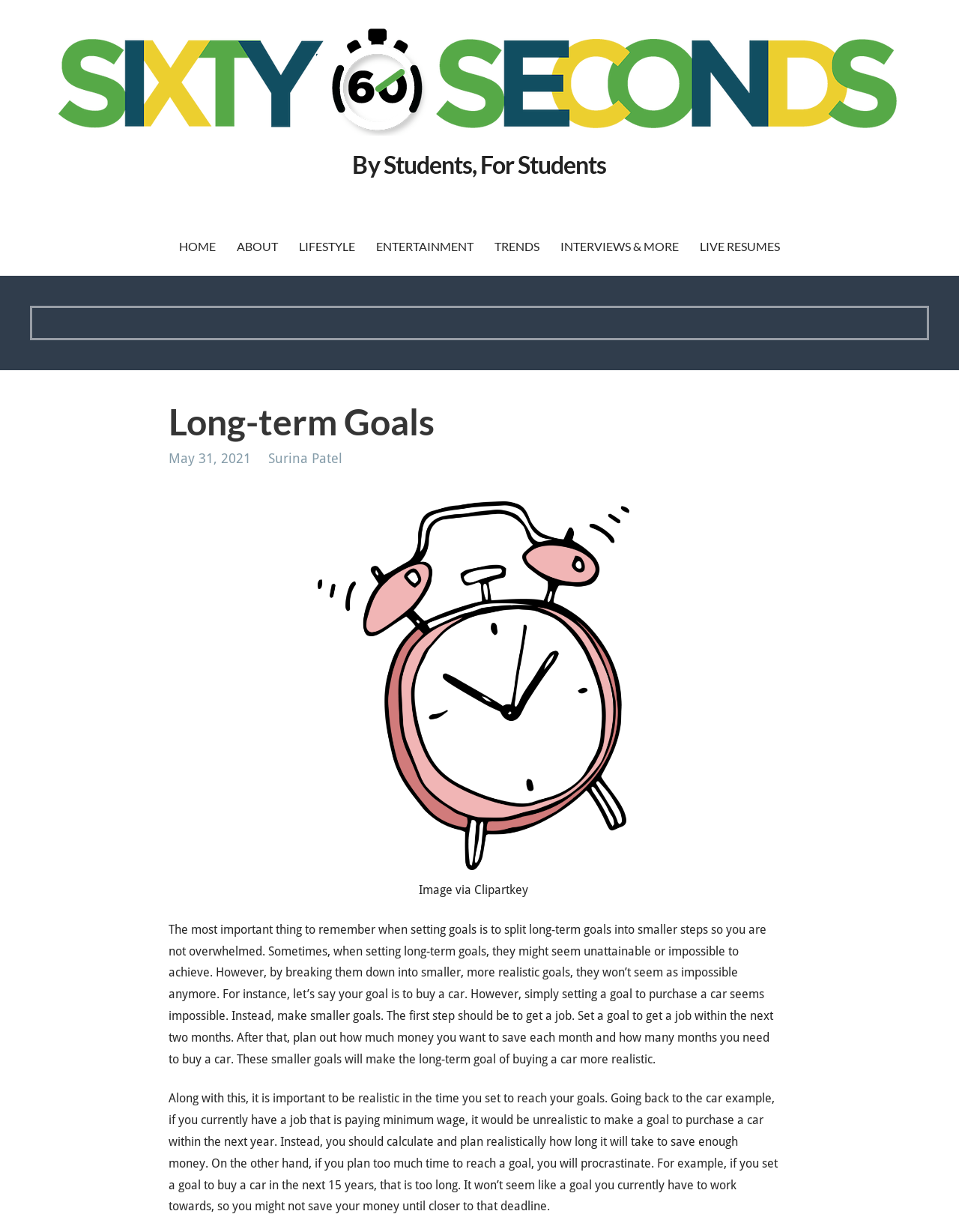Please give a succinct answer to the question in one word or phrase:
What is the image description?

Image via Clipartkey